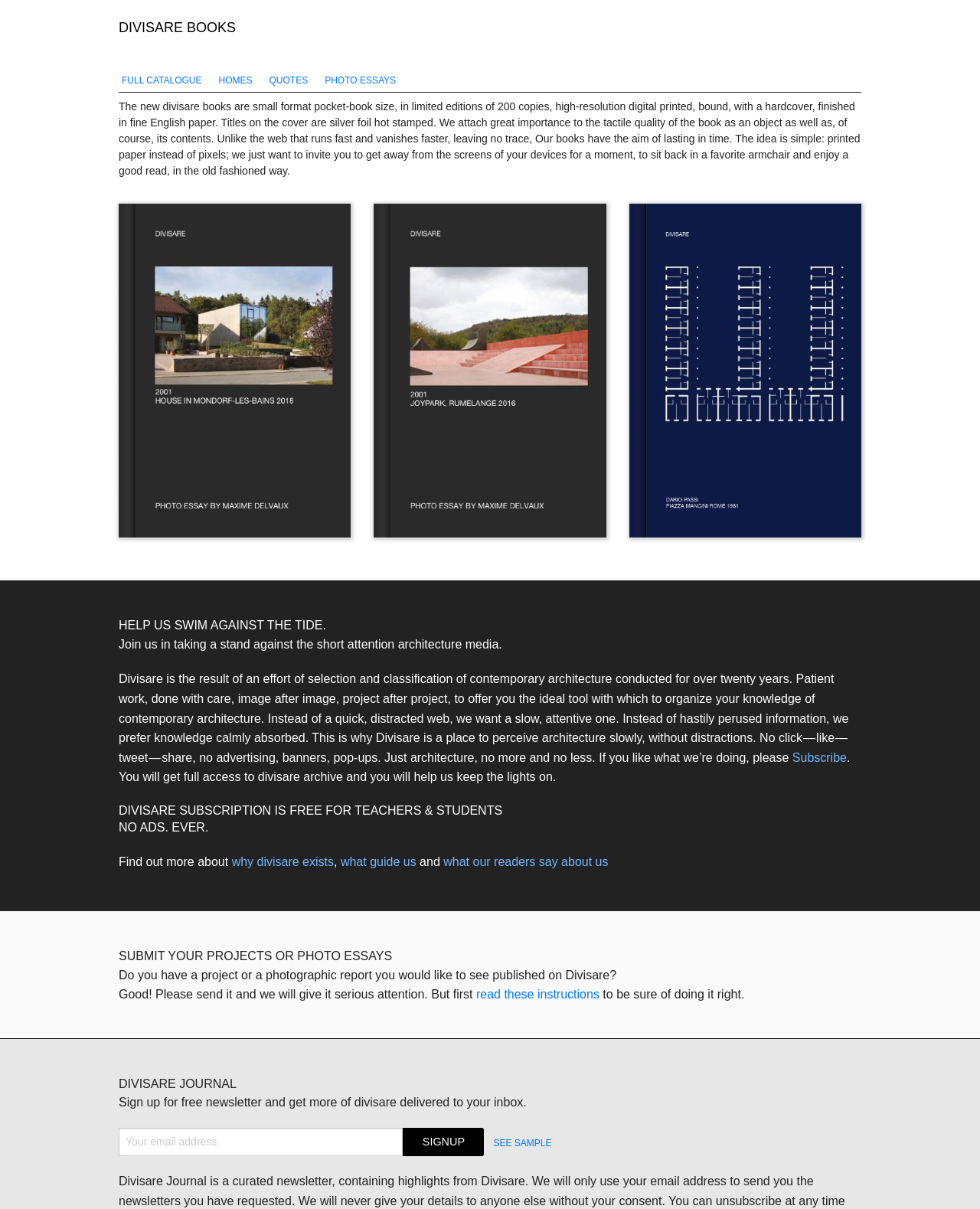Kindly determine the bounding box coordinates of the area that needs to be clicked to fulfill this instruction: "View a sample of the newsletter".

[0.494, 0.933, 0.618, 0.958]